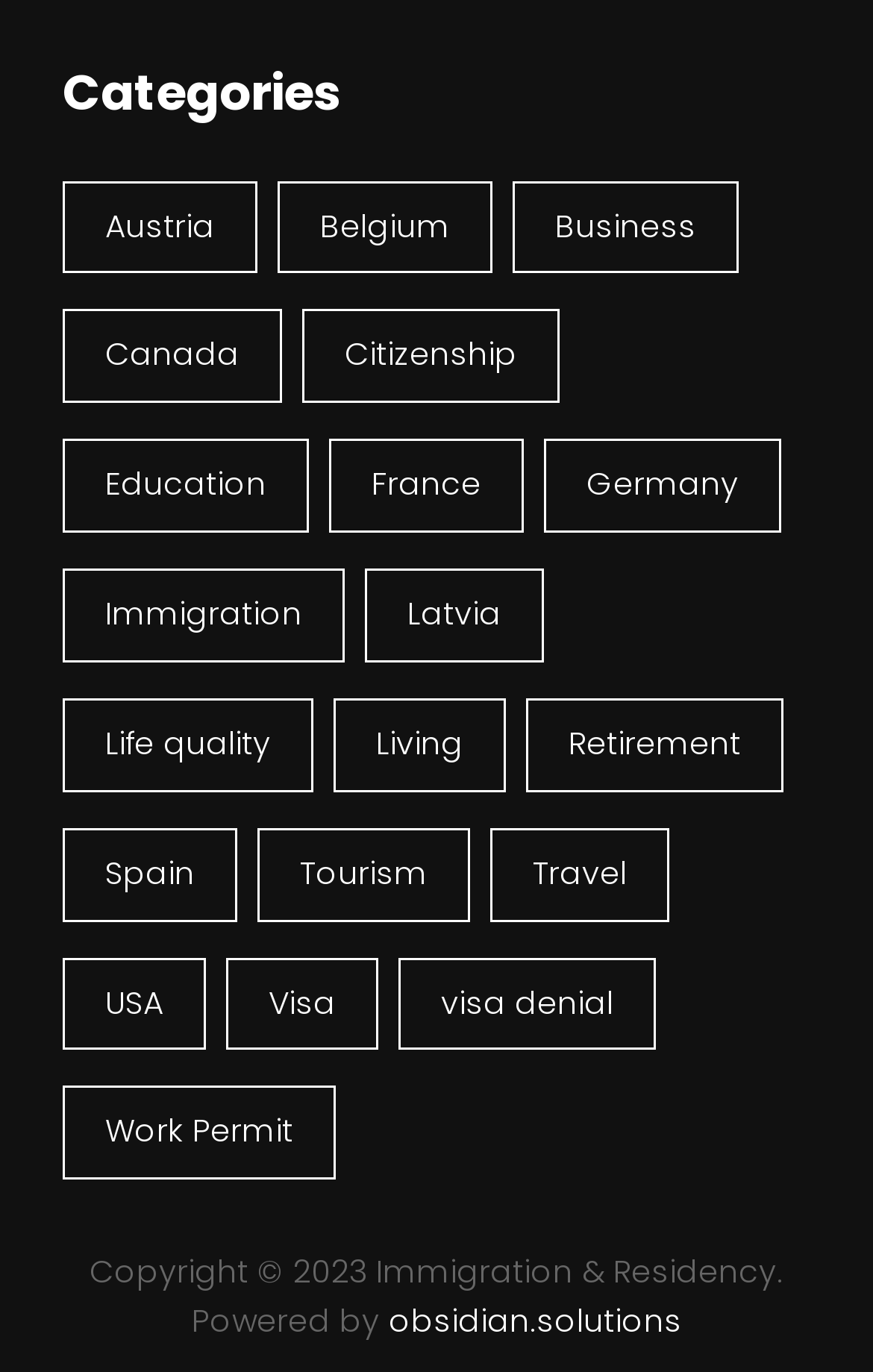Answer the question below using just one word or a short phrase: 
How many items are in the 'Education' category?

121